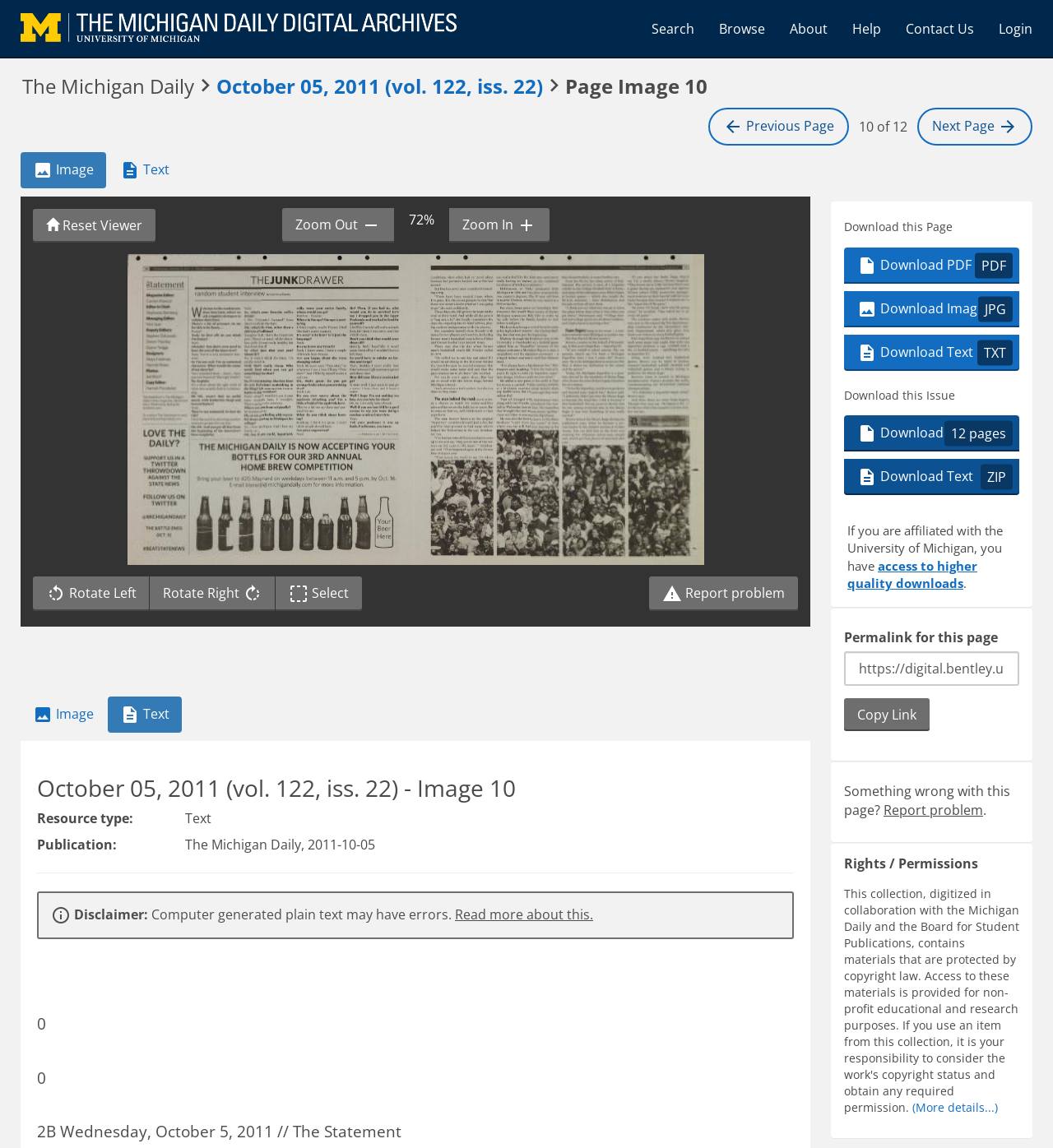Please identify the bounding box coordinates of the clickable element to fulfill the following instruction: "Click on the 'Previous Page' link". The coordinates should be four float numbers between 0 and 1, i.e., [left, top, right, bottom].

[0.673, 0.094, 0.806, 0.127]